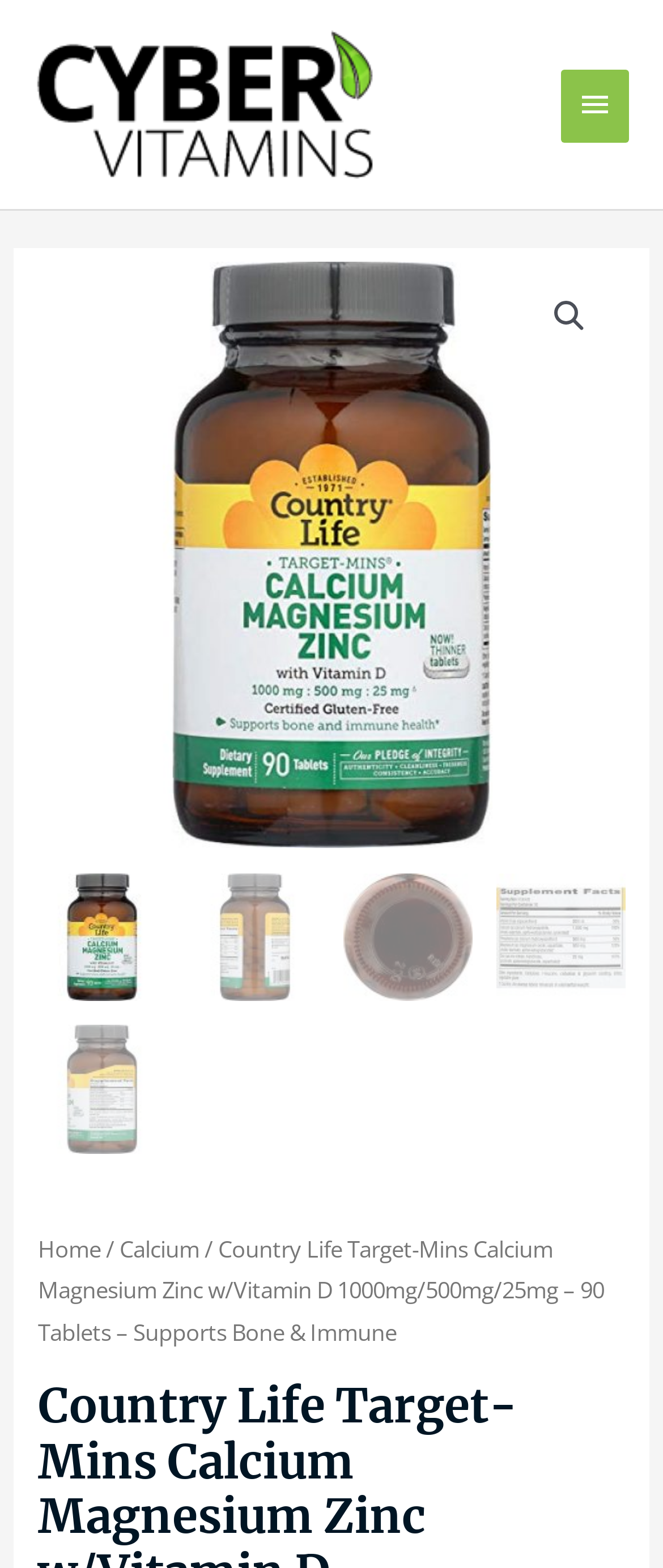Respond with a single word or phrase to the following question: What is the navigation menu called?

Breadcrumb